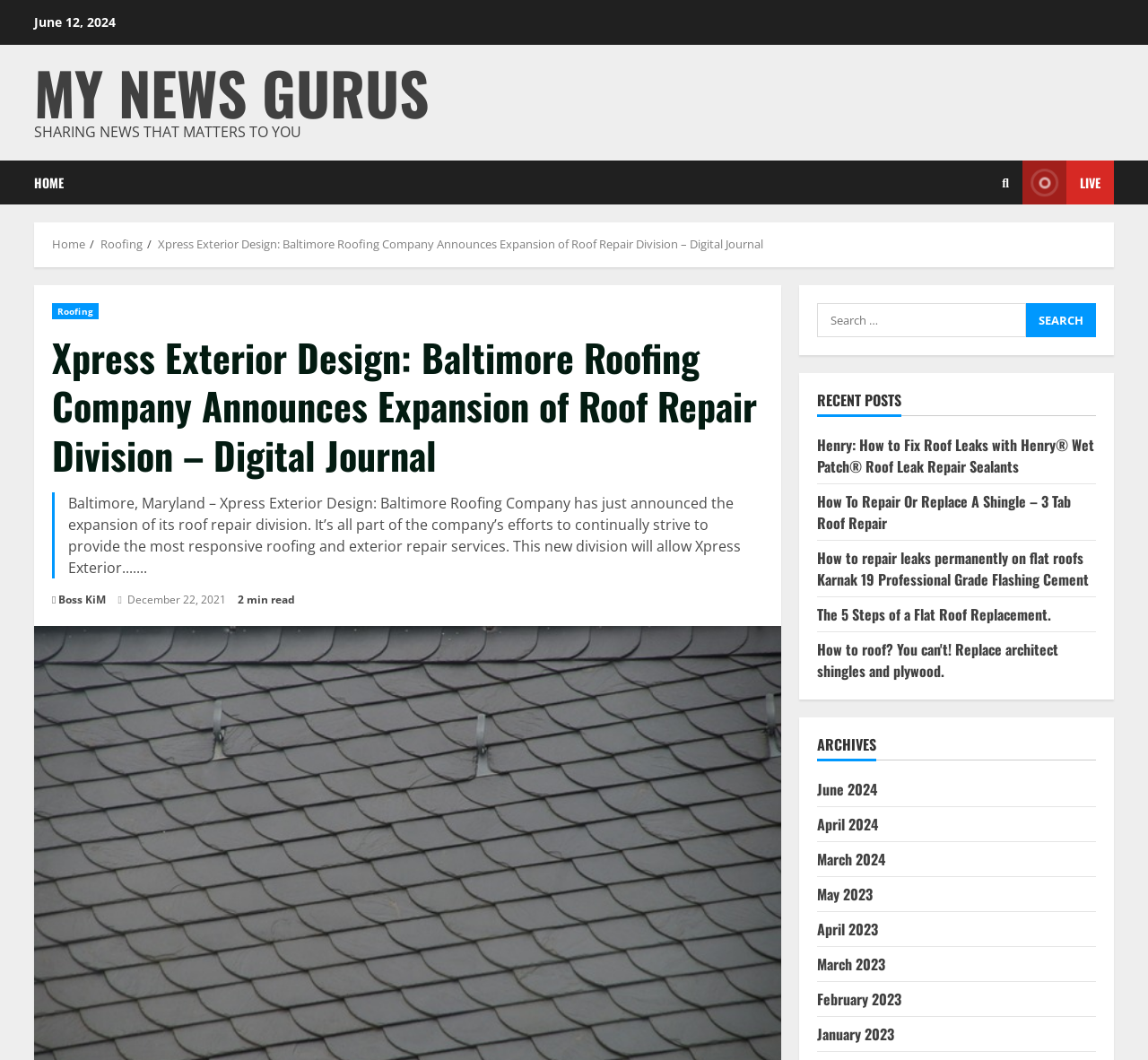Please respond to the question using a single word or phrase:
What is the company expanding its division for?

roof repair